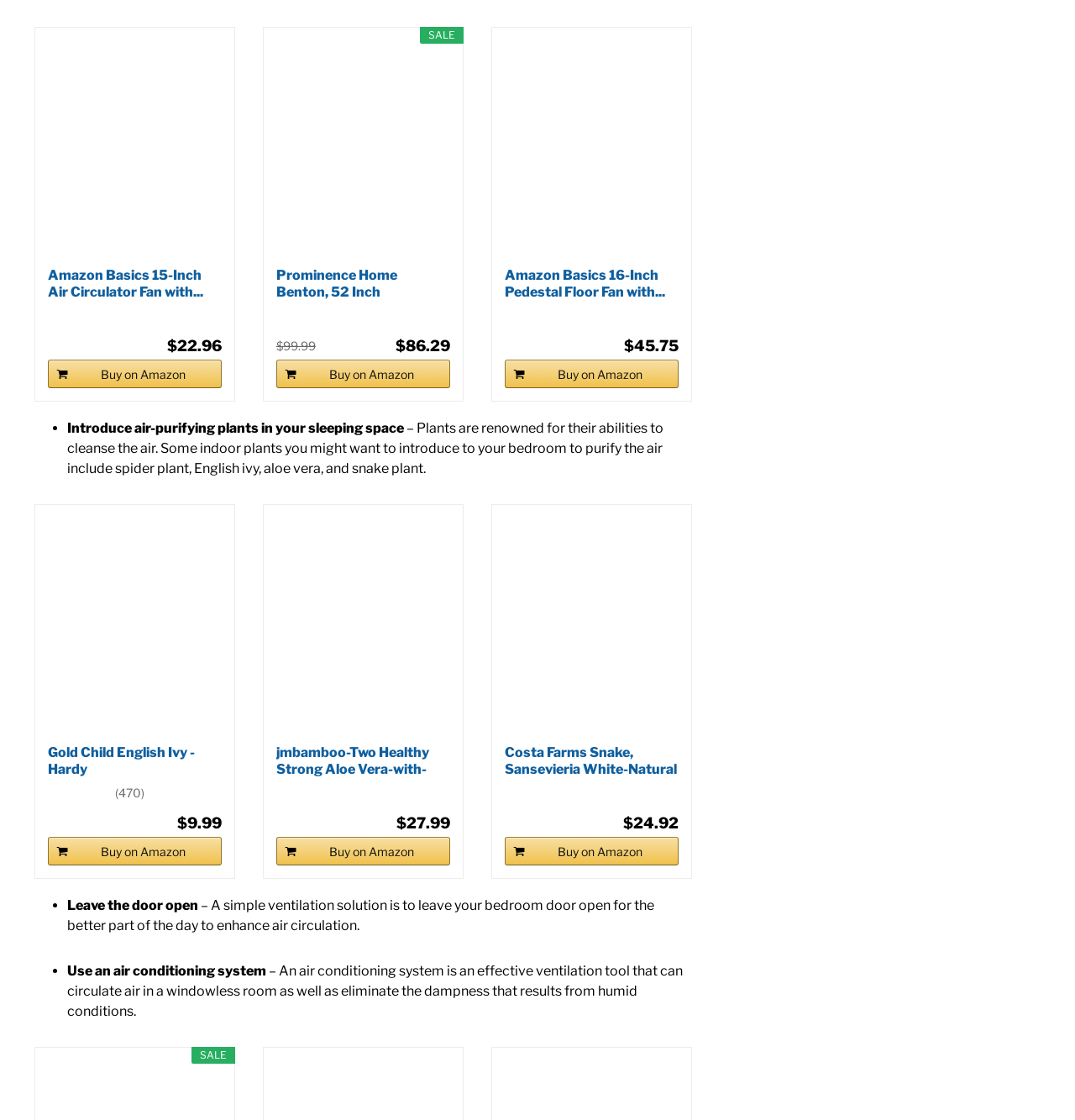Please determine the bounding box coordinates of the element to click on in order to accomplish the following task: "View the 'Costa Farms Snake' product details". Ensure the coordinates are four float numbers ranging from 0 to 1, i.e., [left, top, right, bottom].

[0.469, 0.664, 0.631, 0.694]